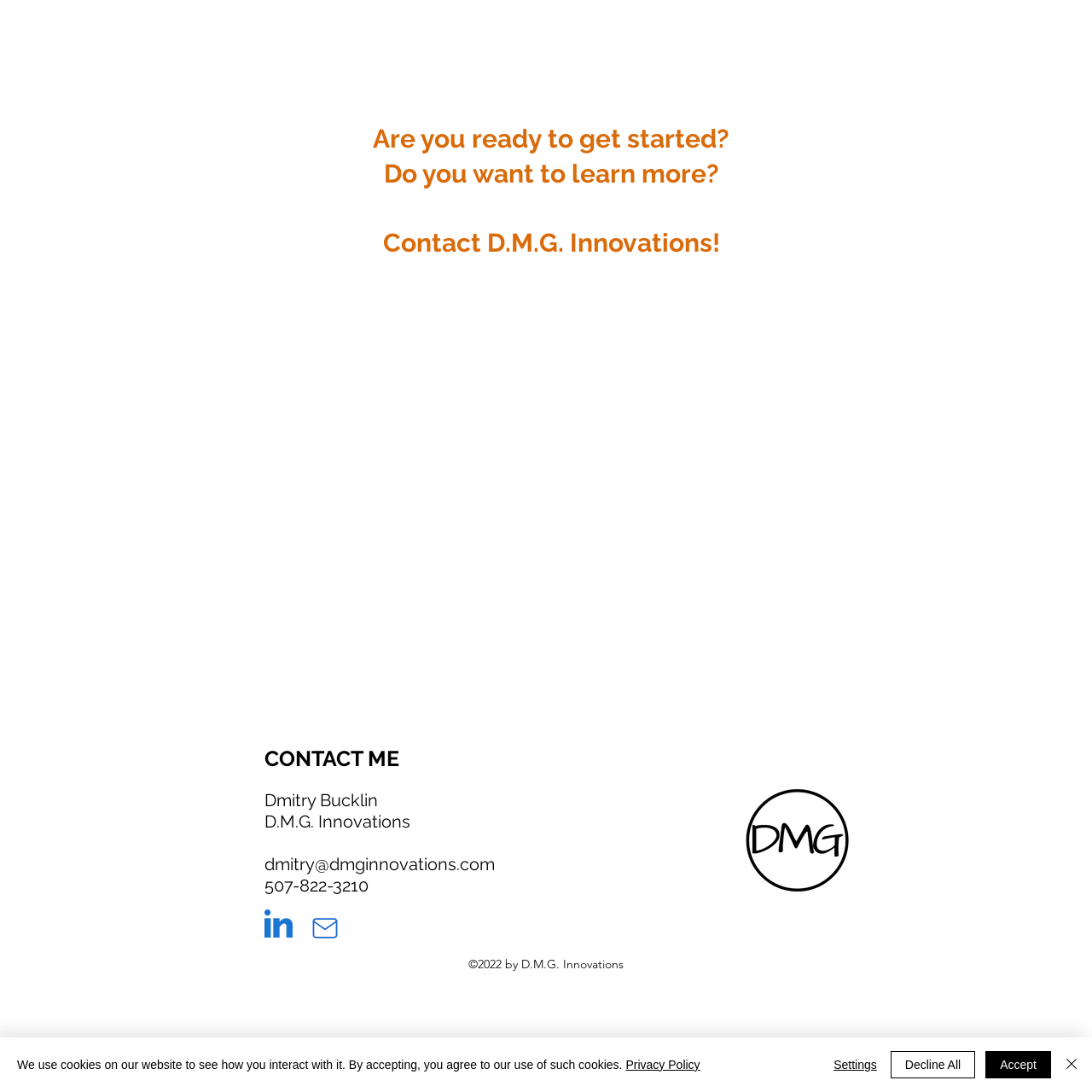How many links are there in the navigation menu?
Please provide a full and detailed response to the question.

The navigation menu at the top of the page has five links: 'Home', 'About', 'Getting Started', 'My Work', and 'Contact'.